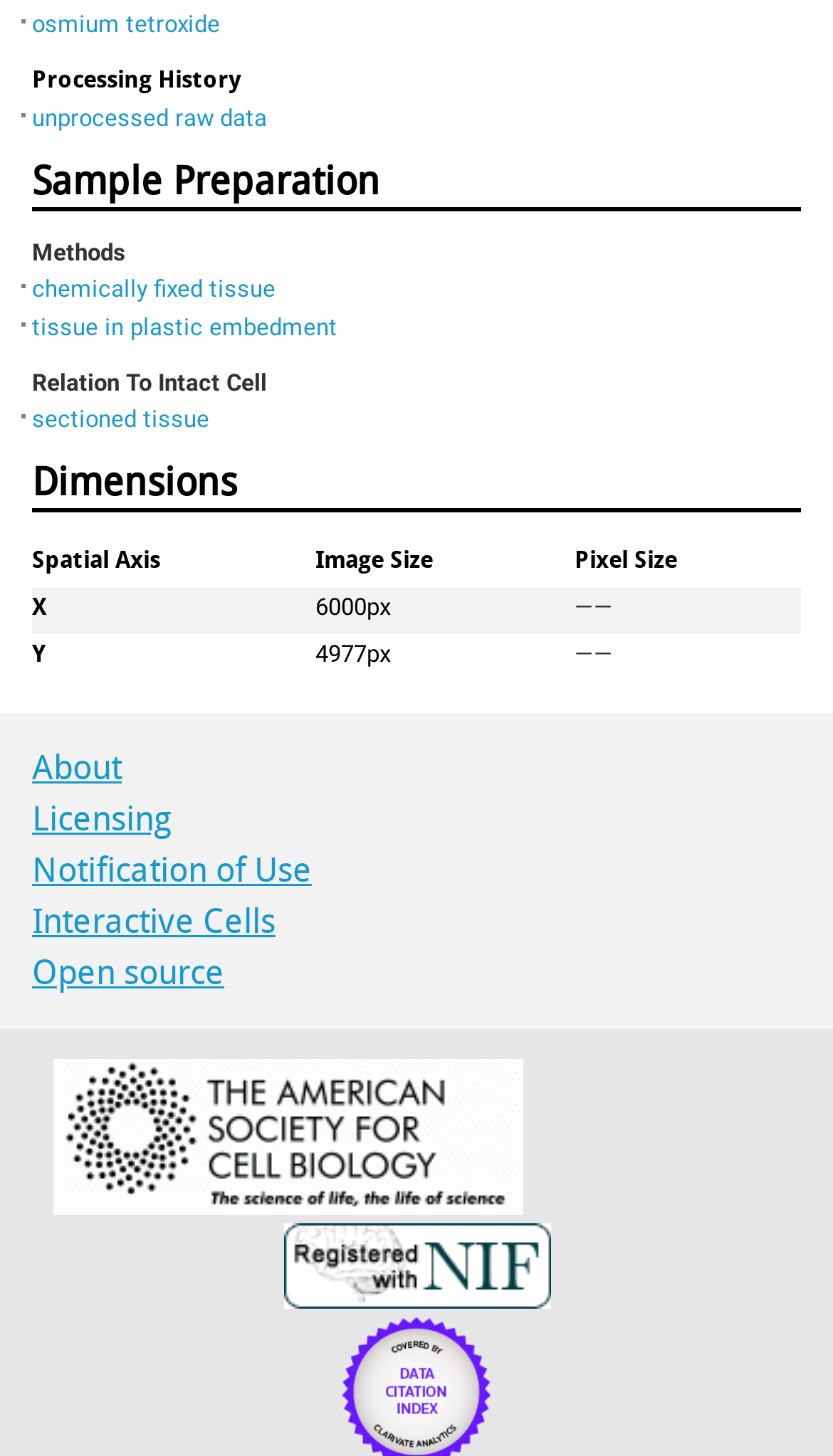Pinpoint the bounding box coordinates of the element you need to click to execute the following instruction: "Go to Czechia". The bounding box should be represented by four float numbers between 0 and 1, in the format [left, top, right, bottom].

None